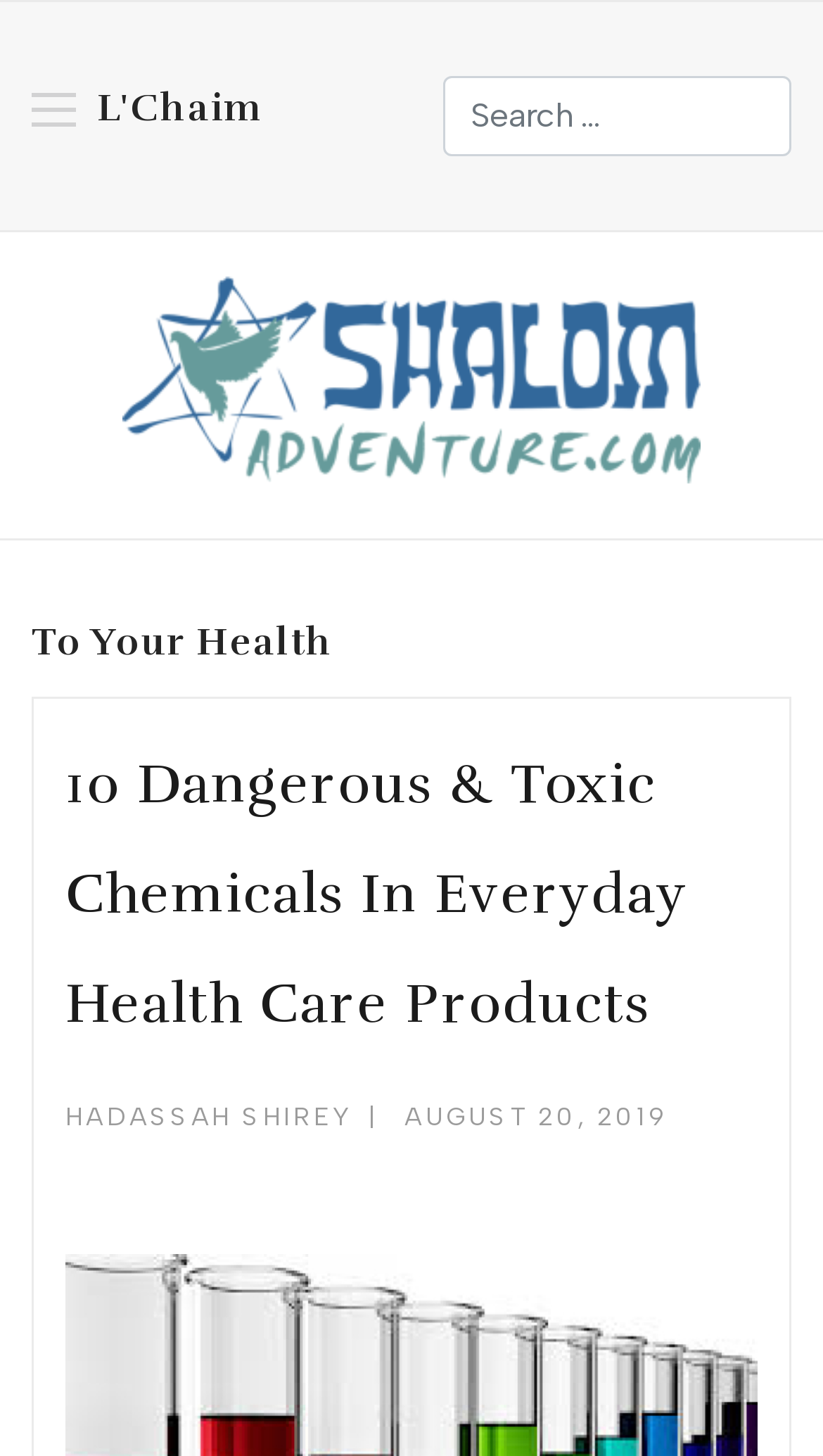When was the article published?
Use the screenshot to answer the question with a single word or phrase.

August 20, 2019